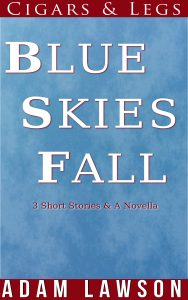What genre of literature does the book belong to?
Using the image, provide a concise answer in one word or a short phrase.

Suspense and mystery